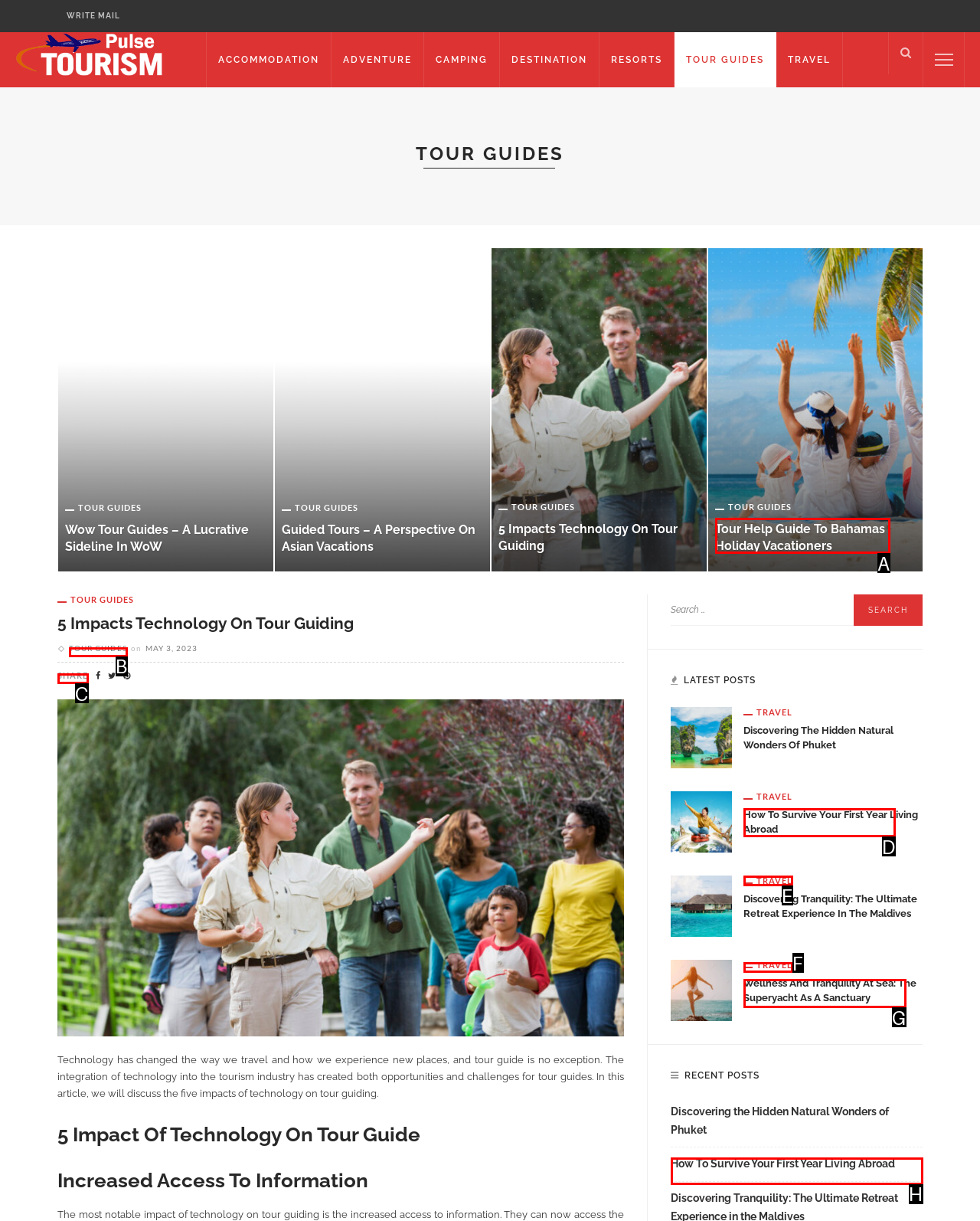Identify the HTML element I need to click to complete this task: Share the post Provide the option's letter from the available choices.

C